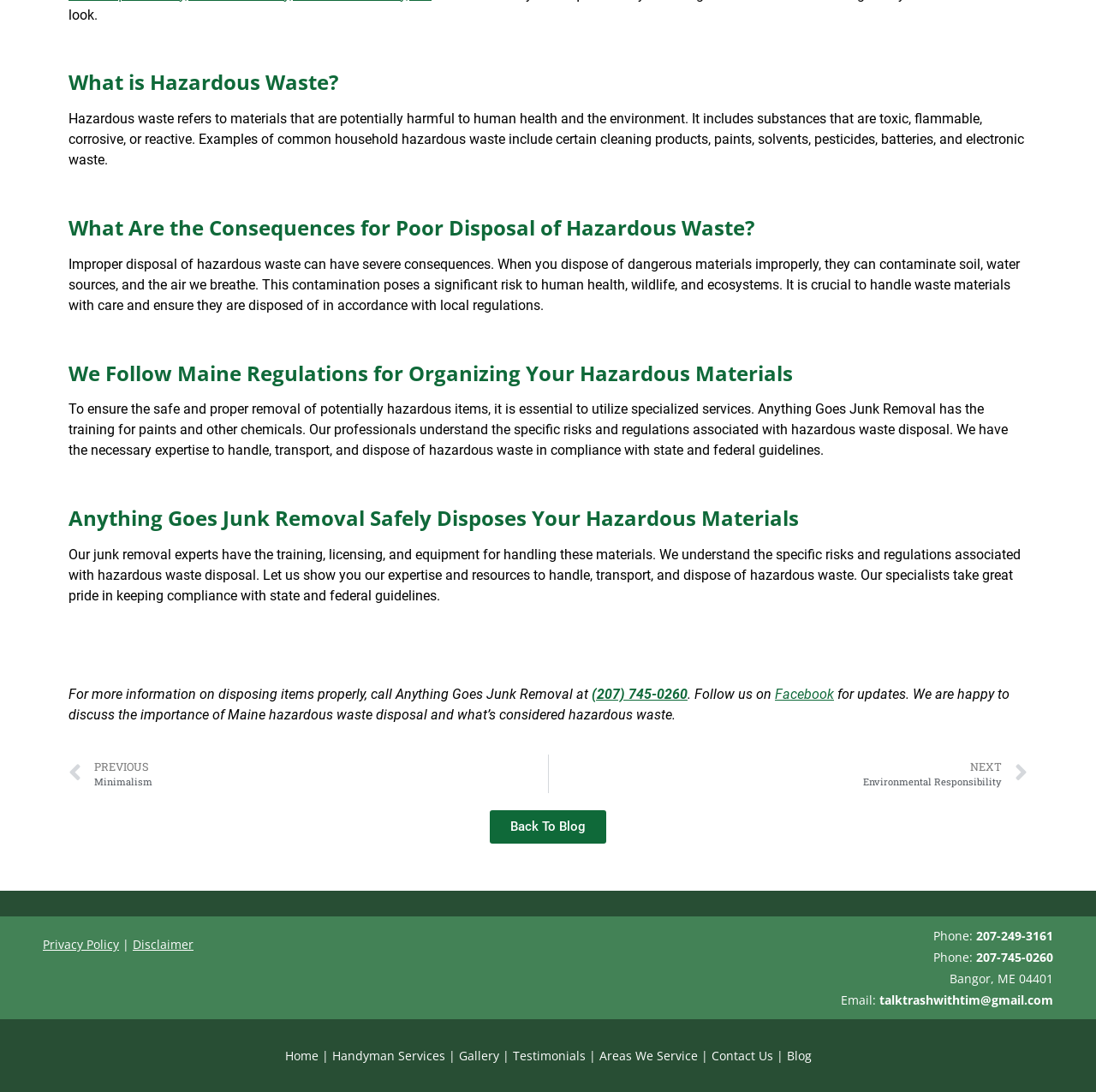Find the bounding box coordinates of the clickable area that will achieve the following instruction: "Read the blog post about Environmental Responsibility".

[0.5, 0.691, 0.938, 0.727]